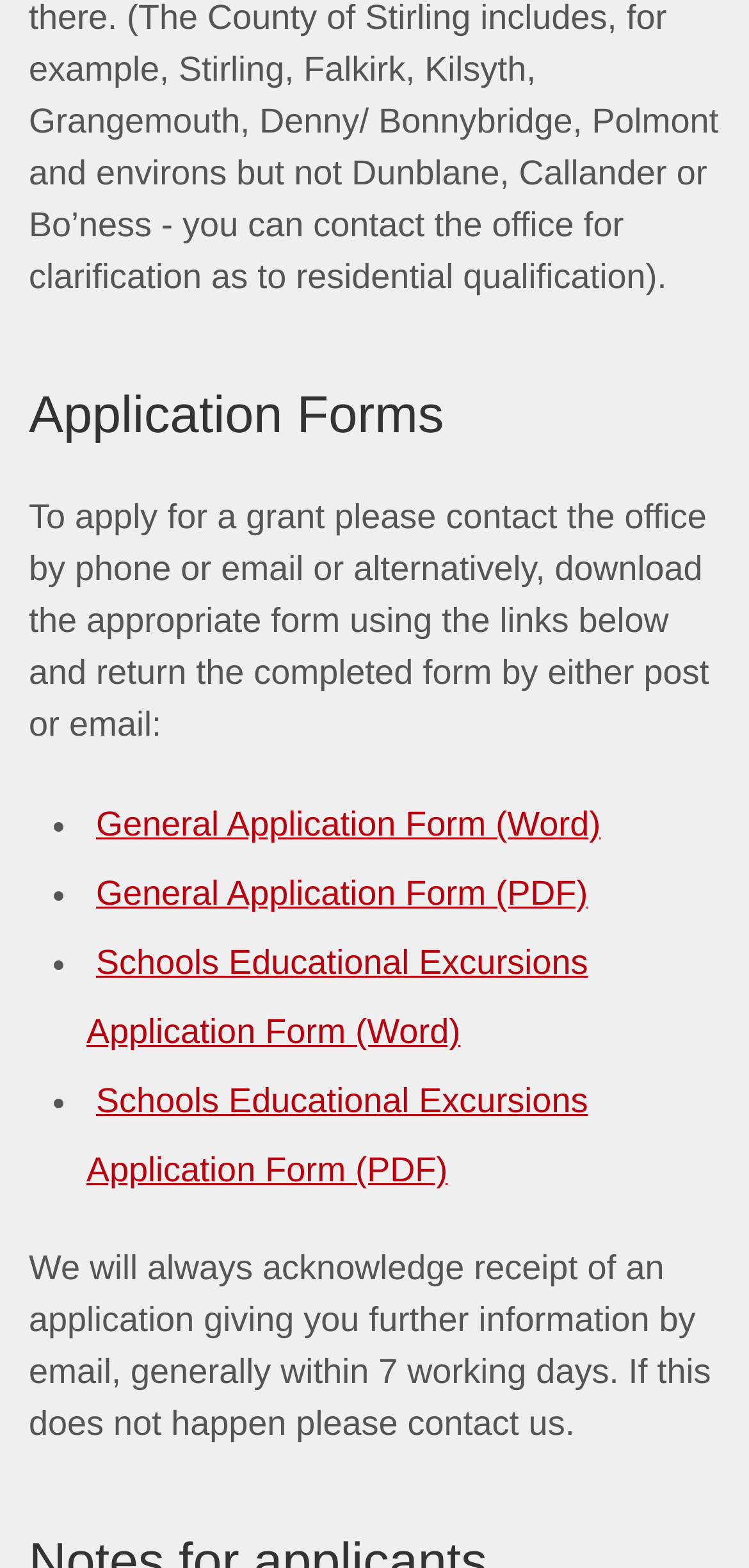Utilize the details in the image to give a detailed response to the question: What is the format of the General Application Form?

The webpage provides links to download the General Application Form in both Word and PDF formats, indicating that users have the option to choose the format that suits them best.